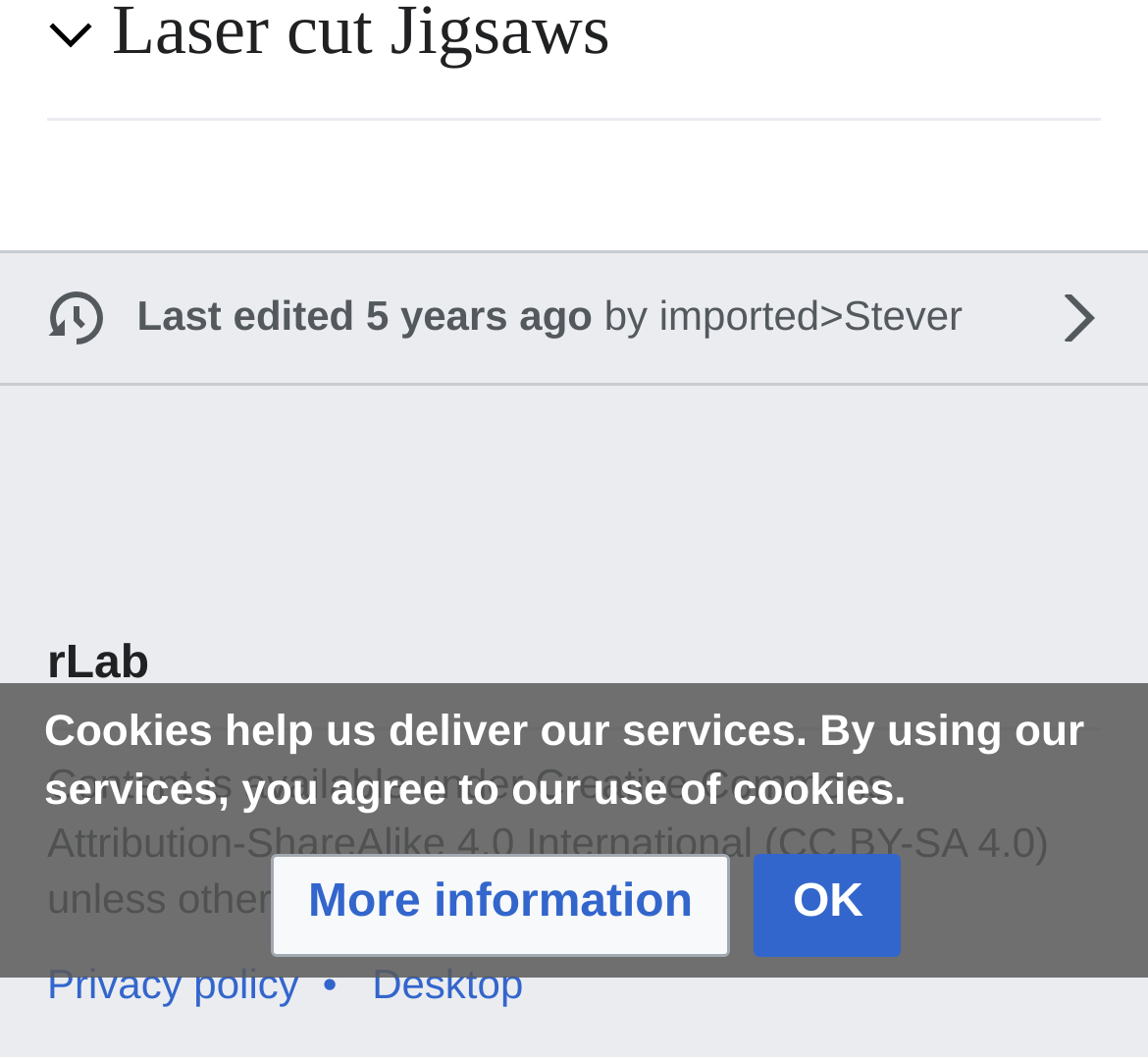Please determine the bounding box coordinates for the element with the description: "OK".

[0.657, 0.806, 0.785, 0.903]